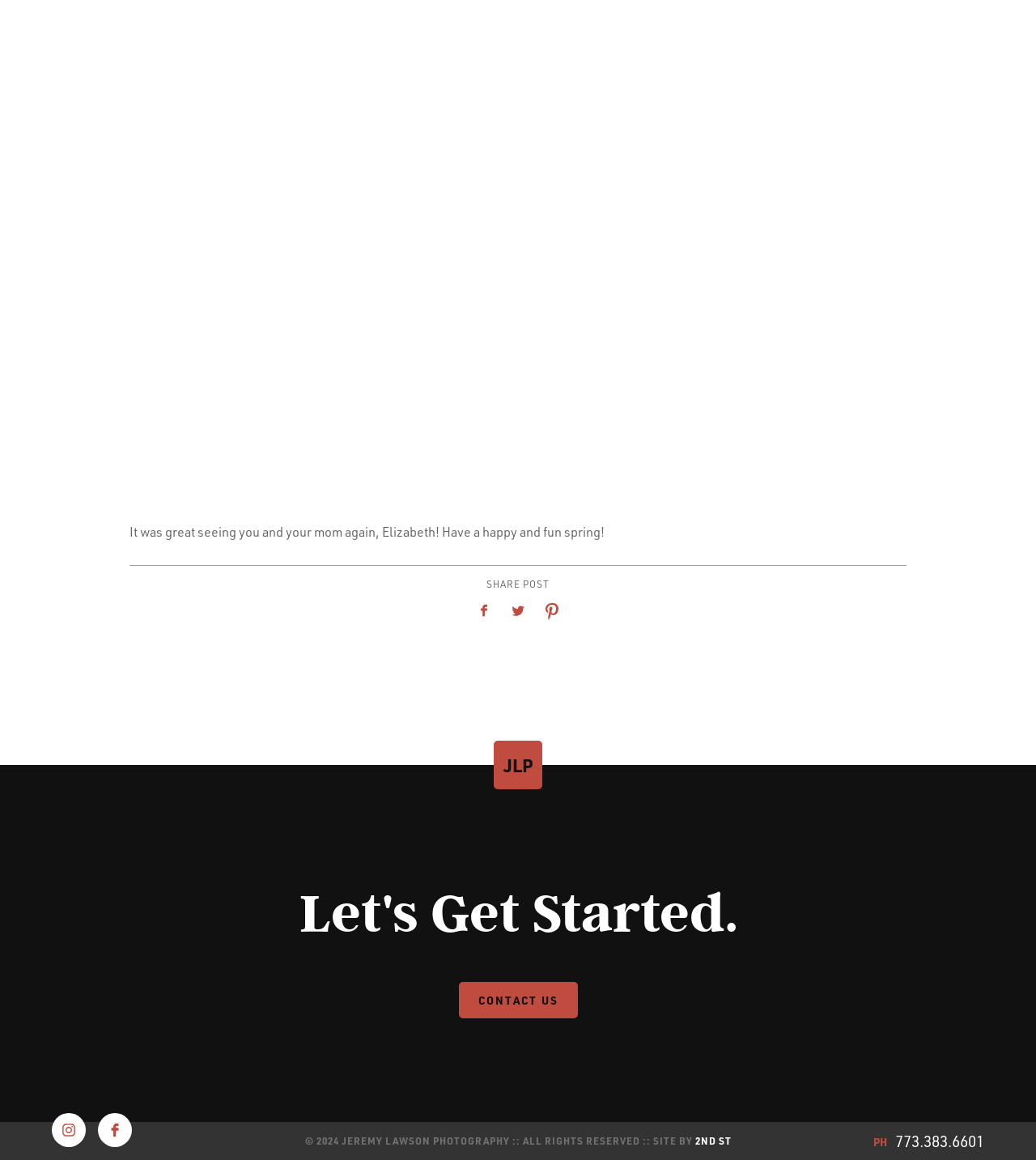Use the details in the image to answer the question thoroughly: 
What is the name of the photography studio?

The name of the photography studio is 'JEREMY LAWSON PHOTOGRAPHY' which is mentioned in the StaticText element at the bottom of the webpage, along with the copyright information.